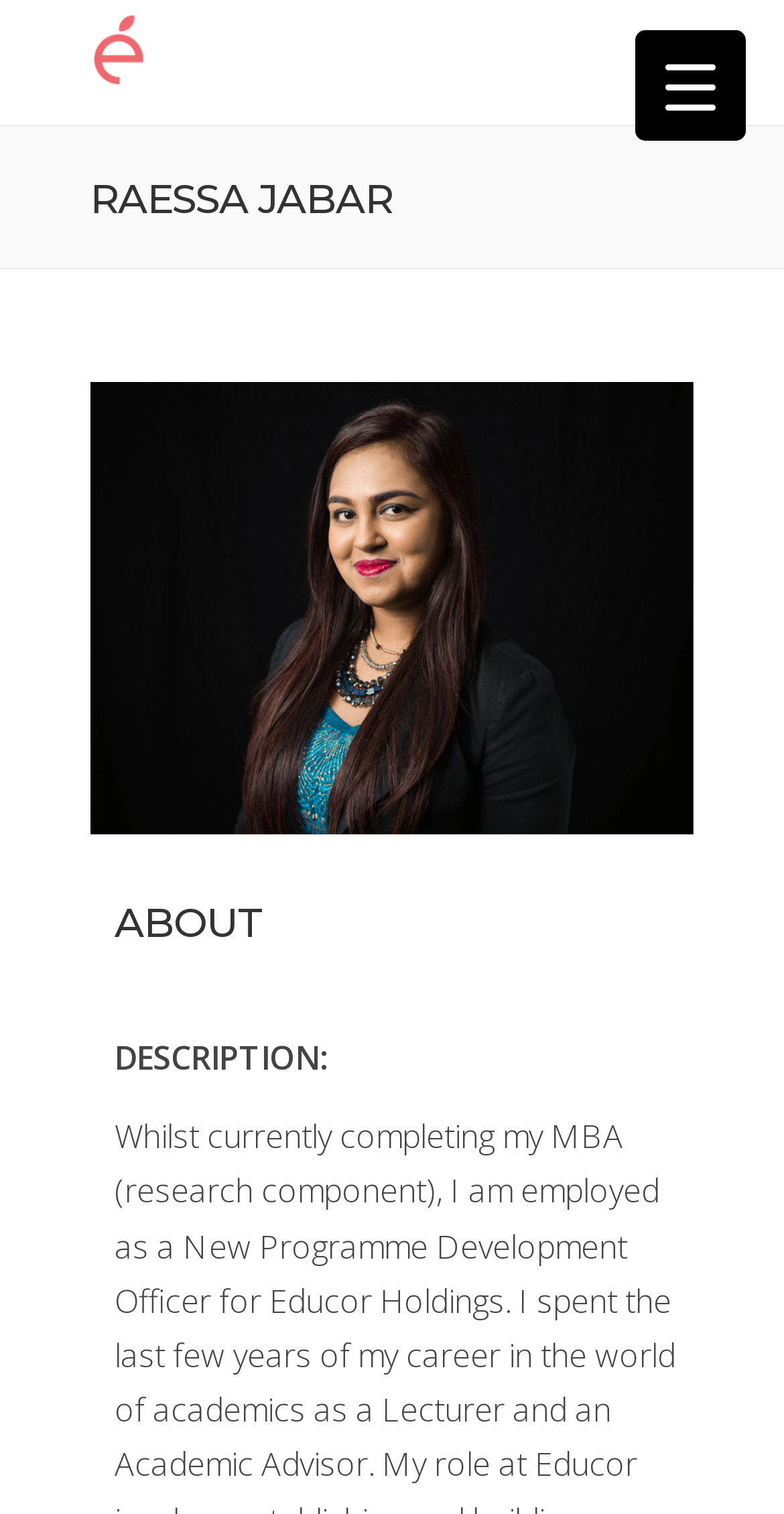Look at the image and answer the question in detail:
What is the section below the 'ABOUT' heading about?

The section below the 'ABOUT' heading contains a 'DESCRIPTION:' label, which suggests that it is about providing a description of something, possibly about Raessa Jabar.